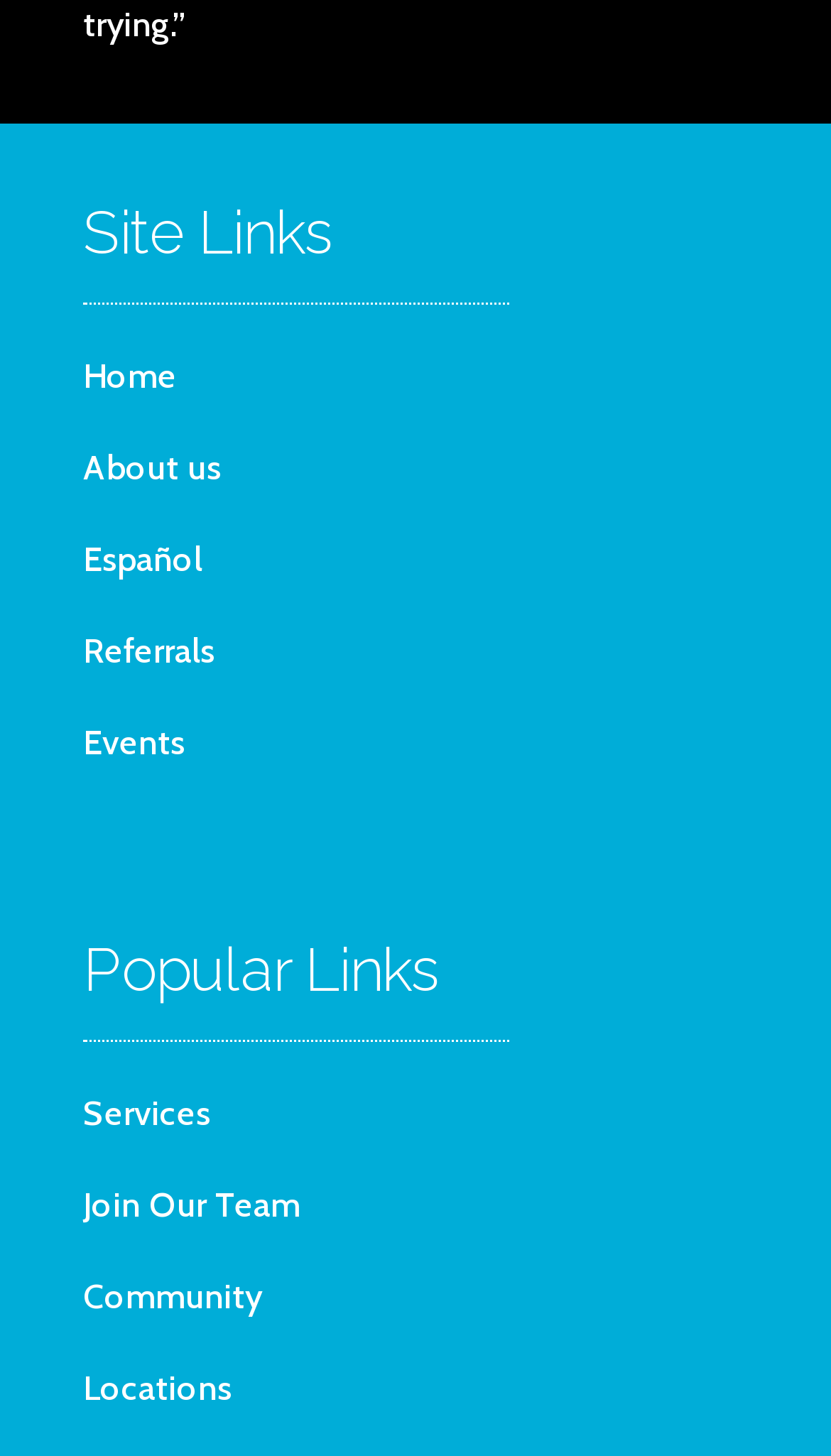Pinpoint the bounding box coordinates of the element you need to click to execute the following instruction: "go to home page". The bounding box should be represented by four float numbers between 0 and 1, in the format [left, top, right, bottom].

[0.1, 0.244, 0.213, 0.272]